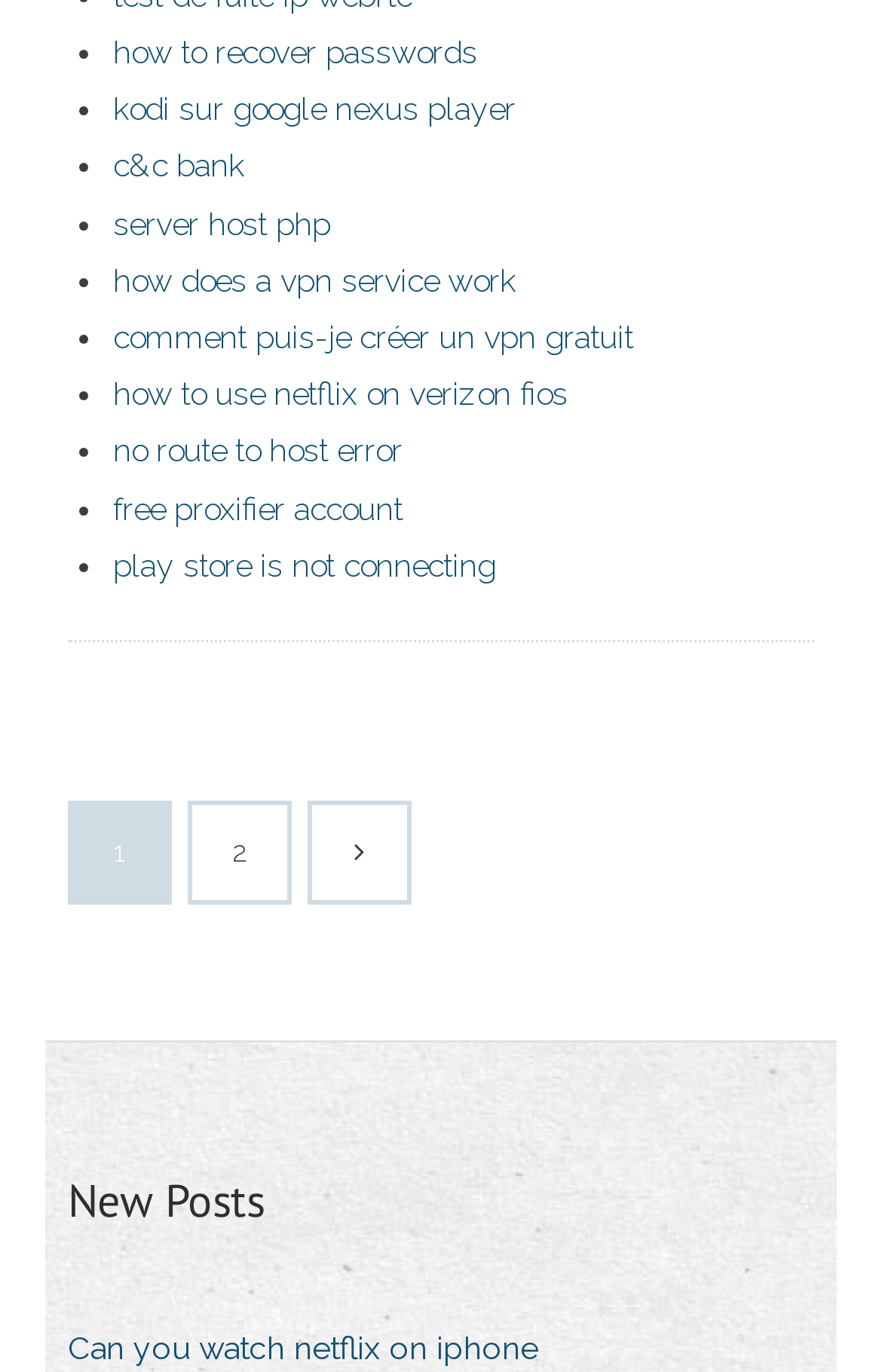Using the details in the image, give a detailed response to the question below:
How many list items are there?

I counted the number of list markers ('•') and corresponding links, and there are 15 list items in total.